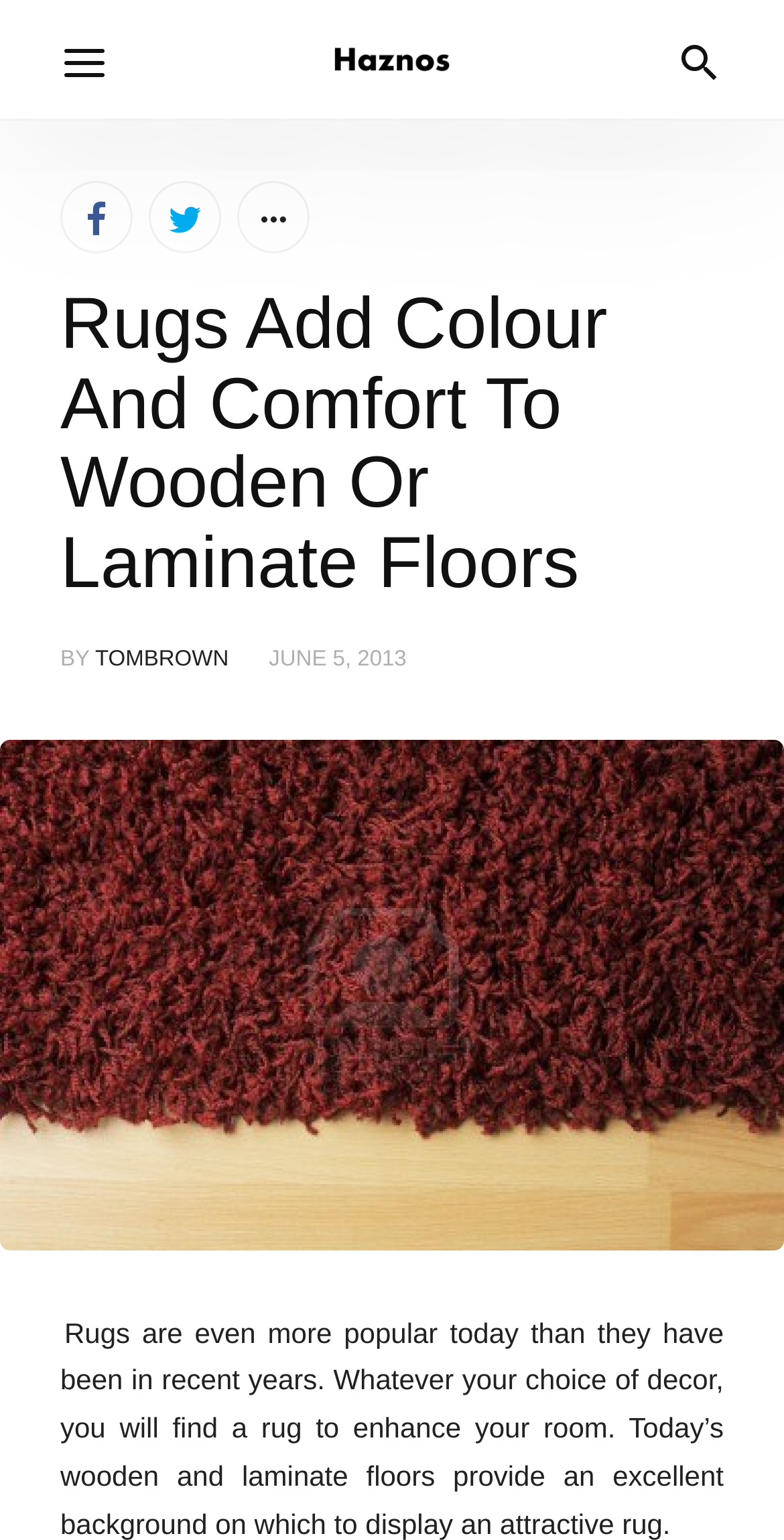What type of floors are mentioned in the article?
Based on the screenshot, provide your answer in one word or phrase.

Wooden or Laminate